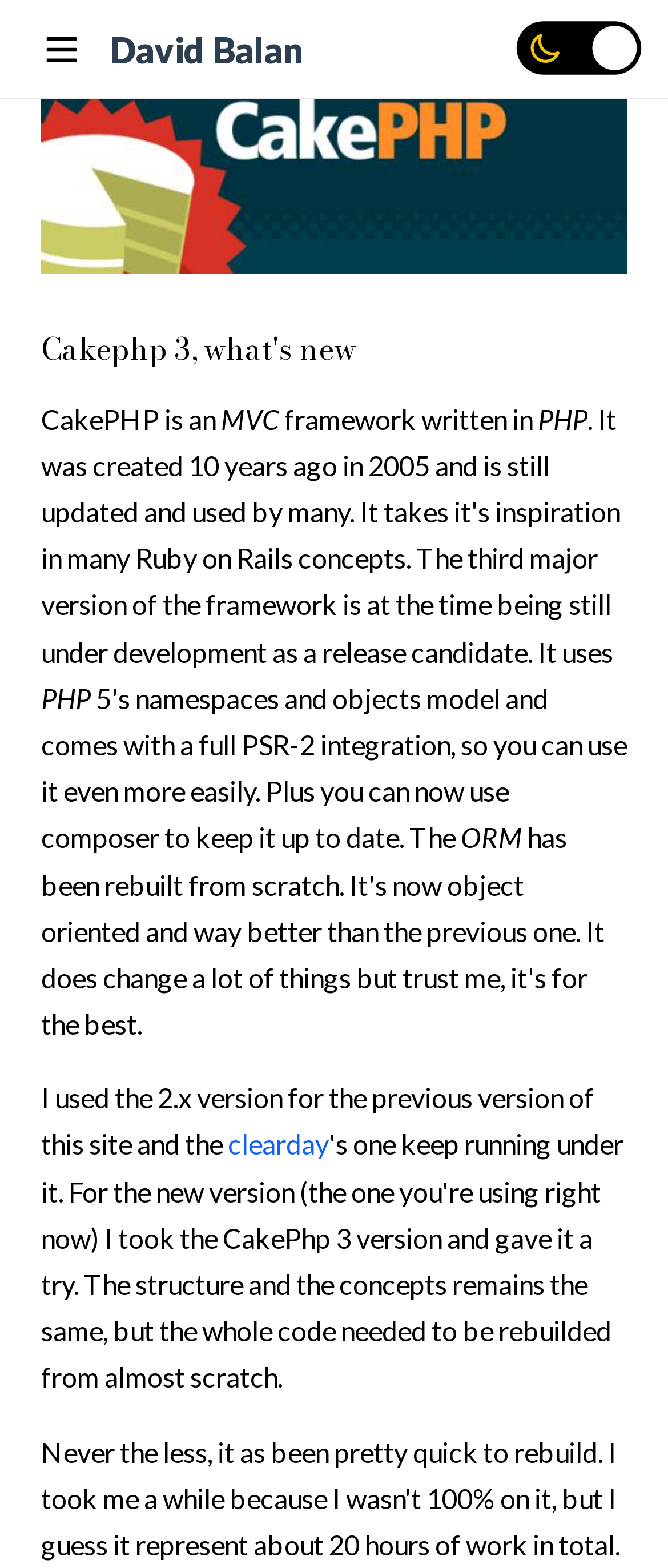What is the topic of discussion on this page?
Answer the question with as much detail as you can, using the image as a reference.

The heading 'Cakephp 3, what's new' and the text 'CakePHP is an MVC framework written in...' suggest that the topic of discussion on this page is CakePHP 3.